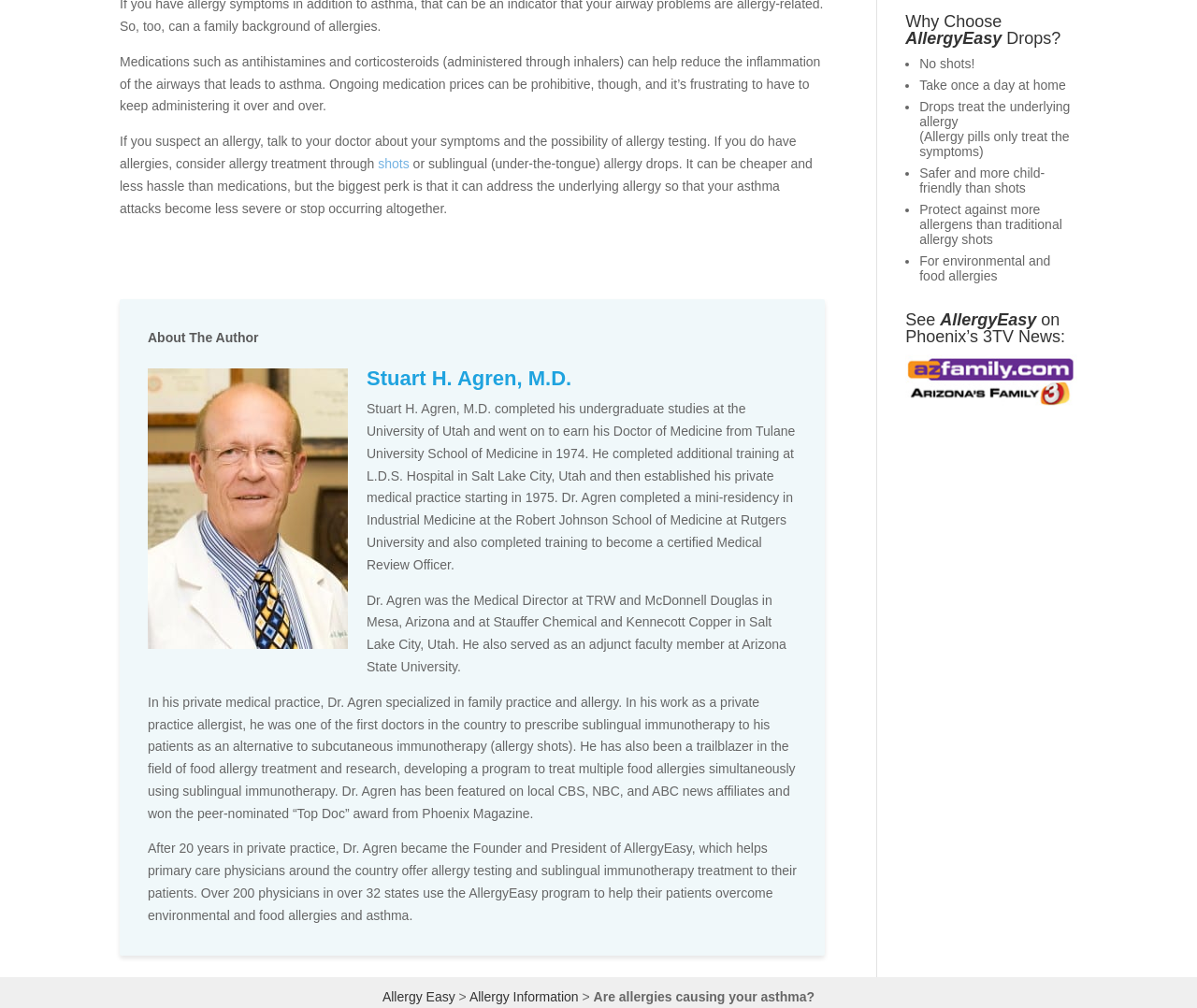Find the bounding box of the element with the following description: "shots". The coordinates must be four float numbers between 0 and 1, formatted as [left, top, right, bottom].

[0.313, 0.155, 0.342, 0.17]